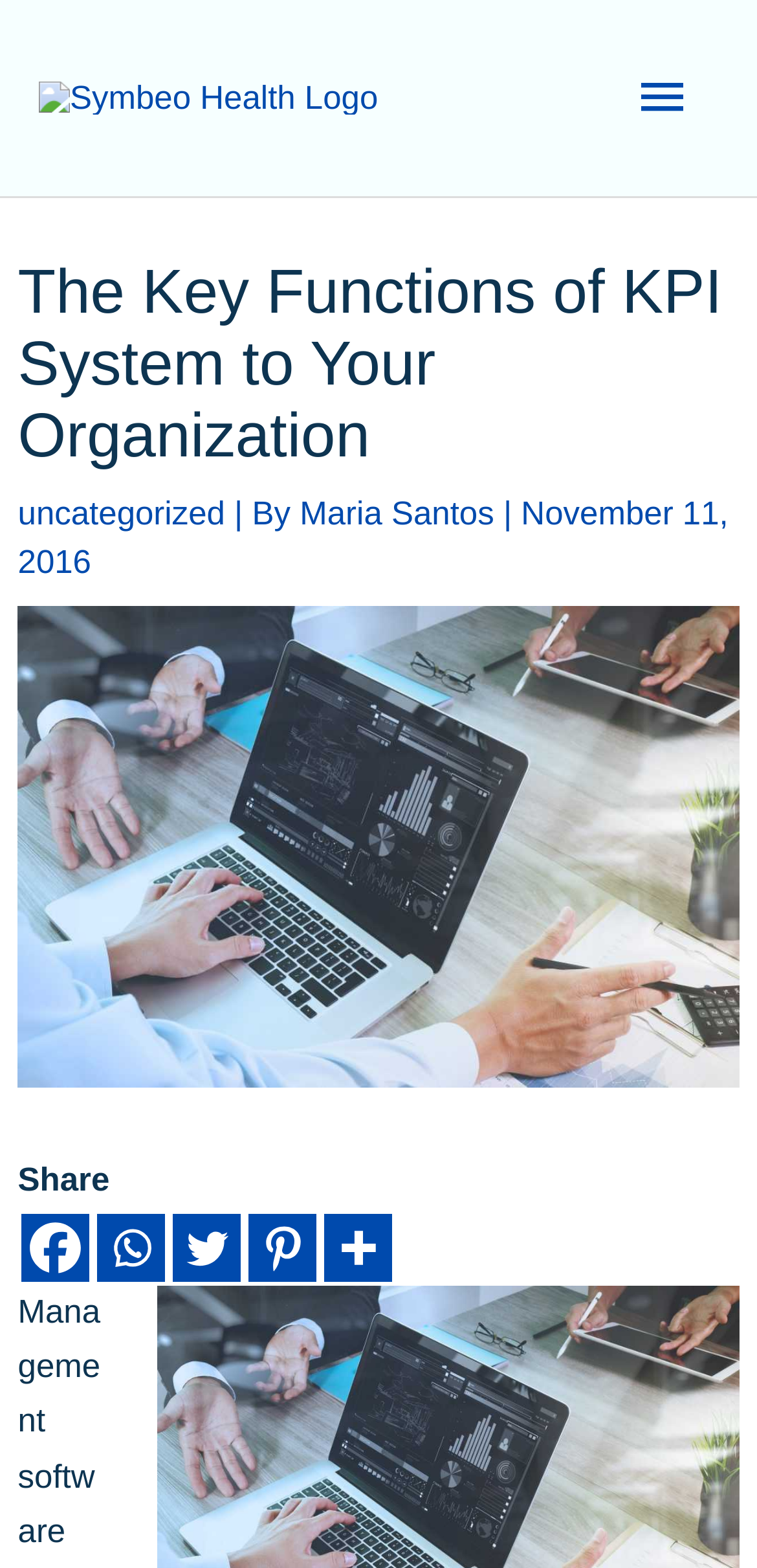Find the bounding box coordinates of the clickable area that will achieve the following instruction: "Read the article about The Key Functions of KPI System to Your Organization".

[0.024, 0.164, 0.976, 0.301]